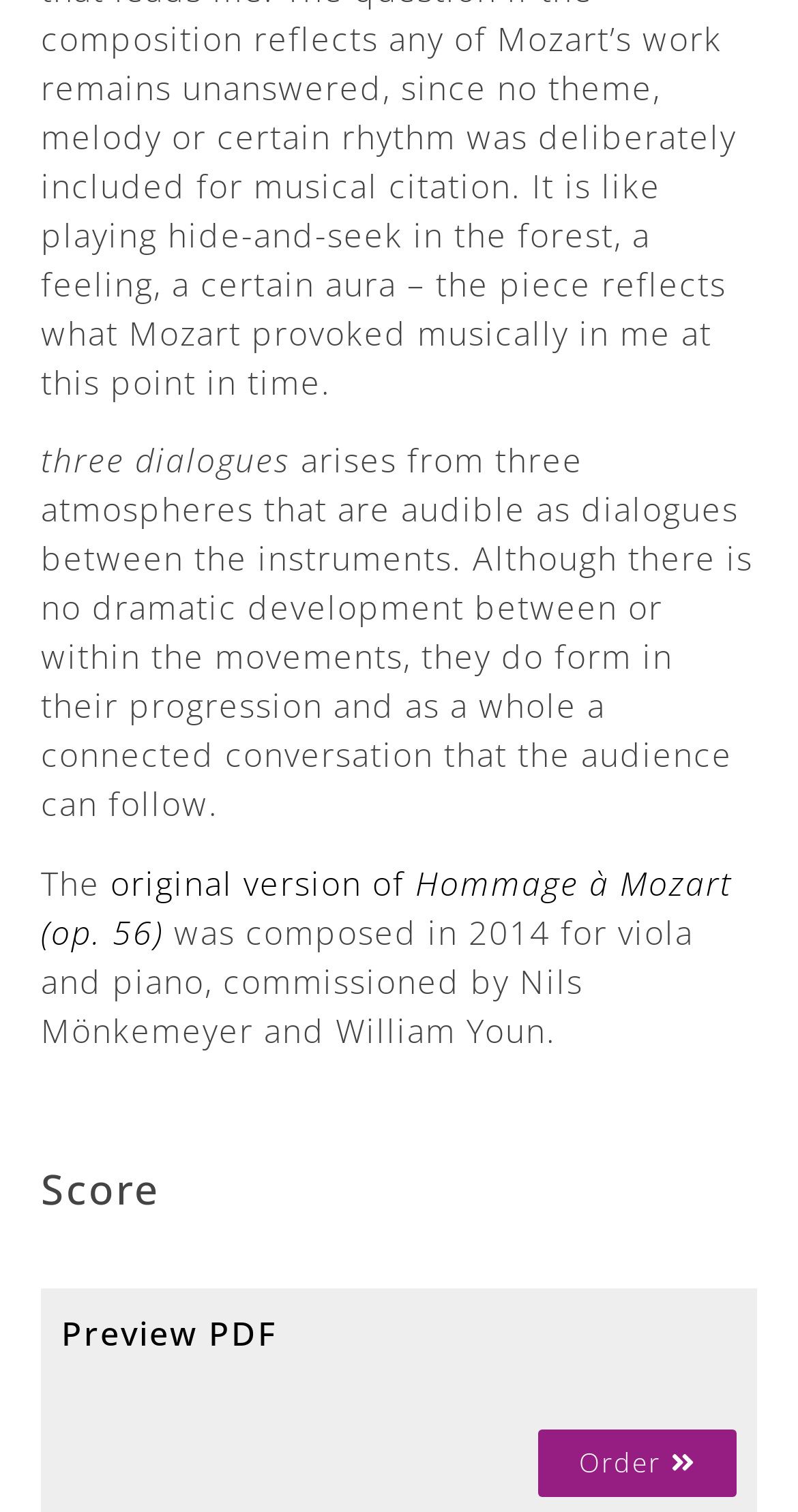Extract the bounding box coordinates of the UI element described by: "Order". The coordinates should include four float numbers ranging from 0 to 1, e.g., [left, top, right, bottom].

[0.674, 0.945, 0.923, 0.989]